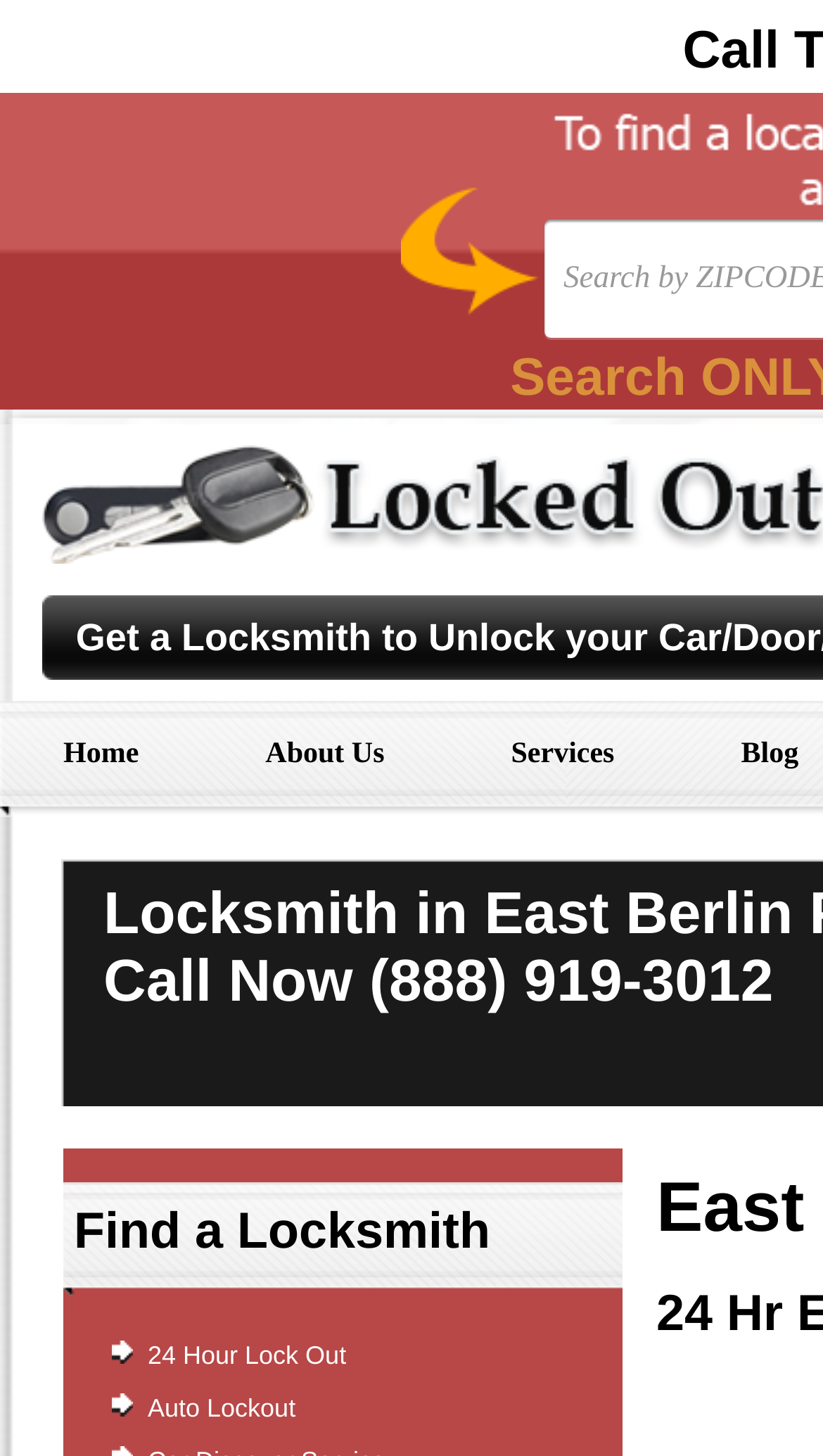Provide a one-word or brief phrase answer to the question:
How many navigation menu items are there at the top?

3